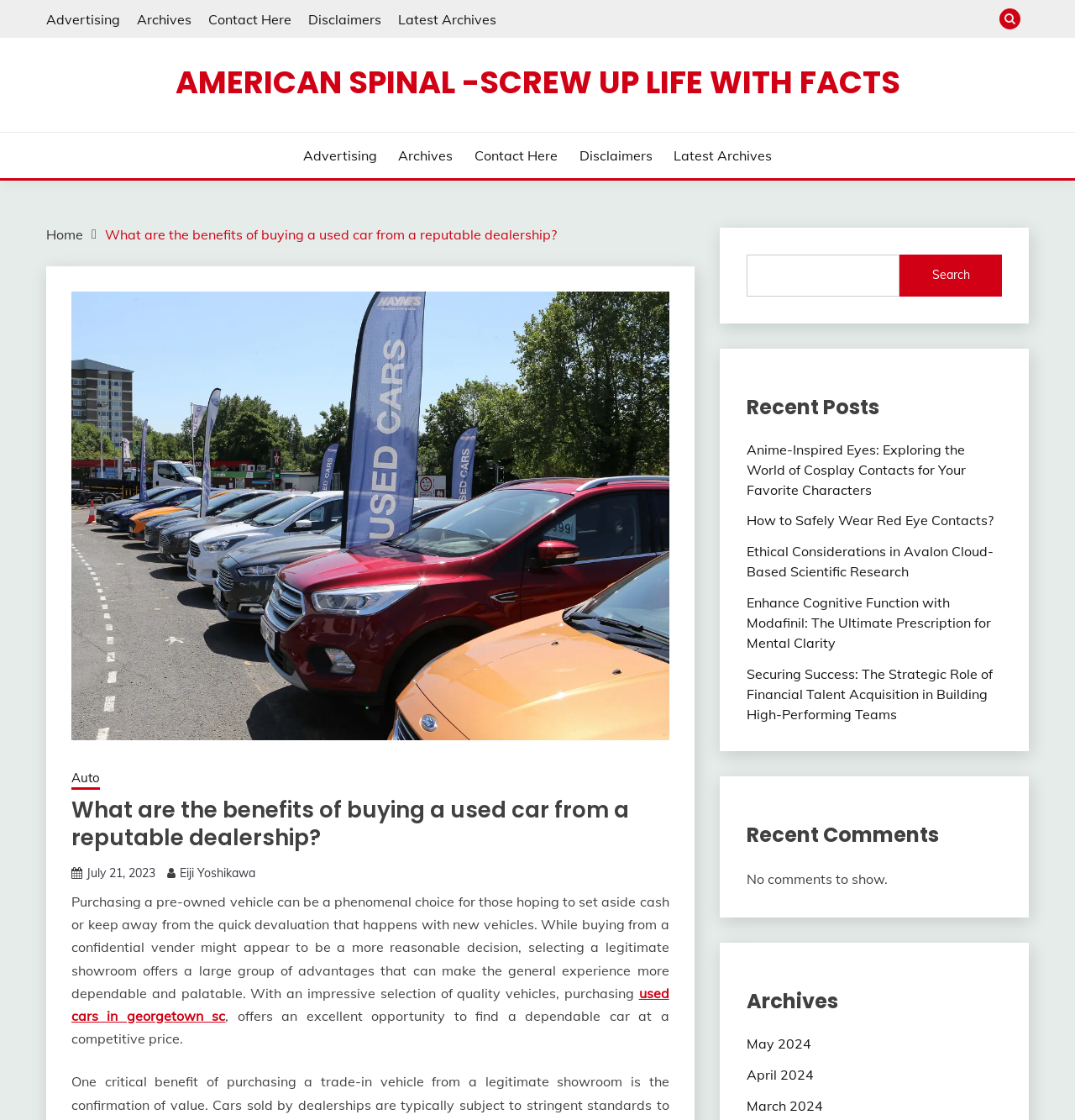Locate the bounding box coordinates of the item that should be clicked to fulfill the instruction: "Read the article about Anime-Inspired Eyes".

[0.694, 0.394, 0.898, 0.445]